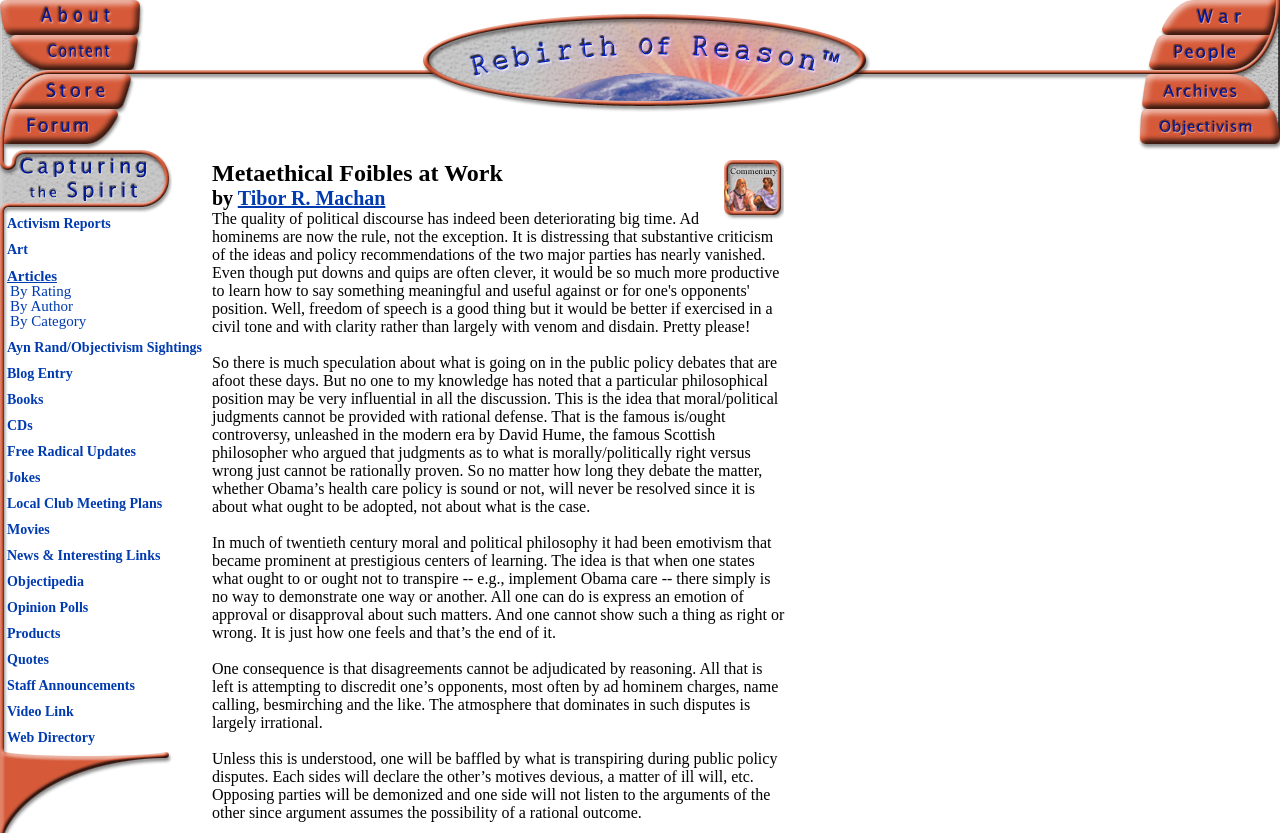Generate a thorough caption that explains the contents of the webpage.

The webpage is divided into three main sections, each containing a table with multiple rows and cells. The top section has a table with three cells, each containing a set of images and text. The first cell has the text "About Content Store Forum" and three images, with the first image being an icon for "About", the second image being an icon for "Content", and the third image being an icon for "Store Forum". The second cell has the text "Rebirth of Reason" and two images, with the first image being an icon for the link "Rebirth of Reason" and the second image being a larger image related to the topic. The third cell has the text "War People Archives Objectivism" and three images, with the first image being an icon for "War", the second image being an icon for "People", and the third image being an icon for "Archives Objectivism".

In the first cell, the images for "About", "Content", and "Store Forum" are arranged horizontally, with the "About" image on the left, the "Content" image in the middle, and the "Store Forum" image on the right. In the second cell, the link "Rebirth of Reason" is placed above the larger image. In the third cell, the images for "War", "People", and "Archives Objectivism" are arranged horizontally, with the "War" image on the left, the "People" image in the middle, and the "Archives Objectivism" image on the right.

Overall, the webpage has a simple and organized layout, with each section containing a table with multiple cells, each cell containing a set of images and text related to a specific topic.